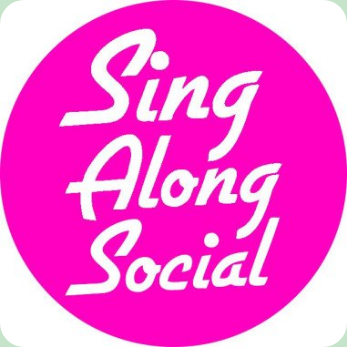What is the purpose of the logo?
Examine the screenshot and reply with a single word or phrase.

To promote a lively activity